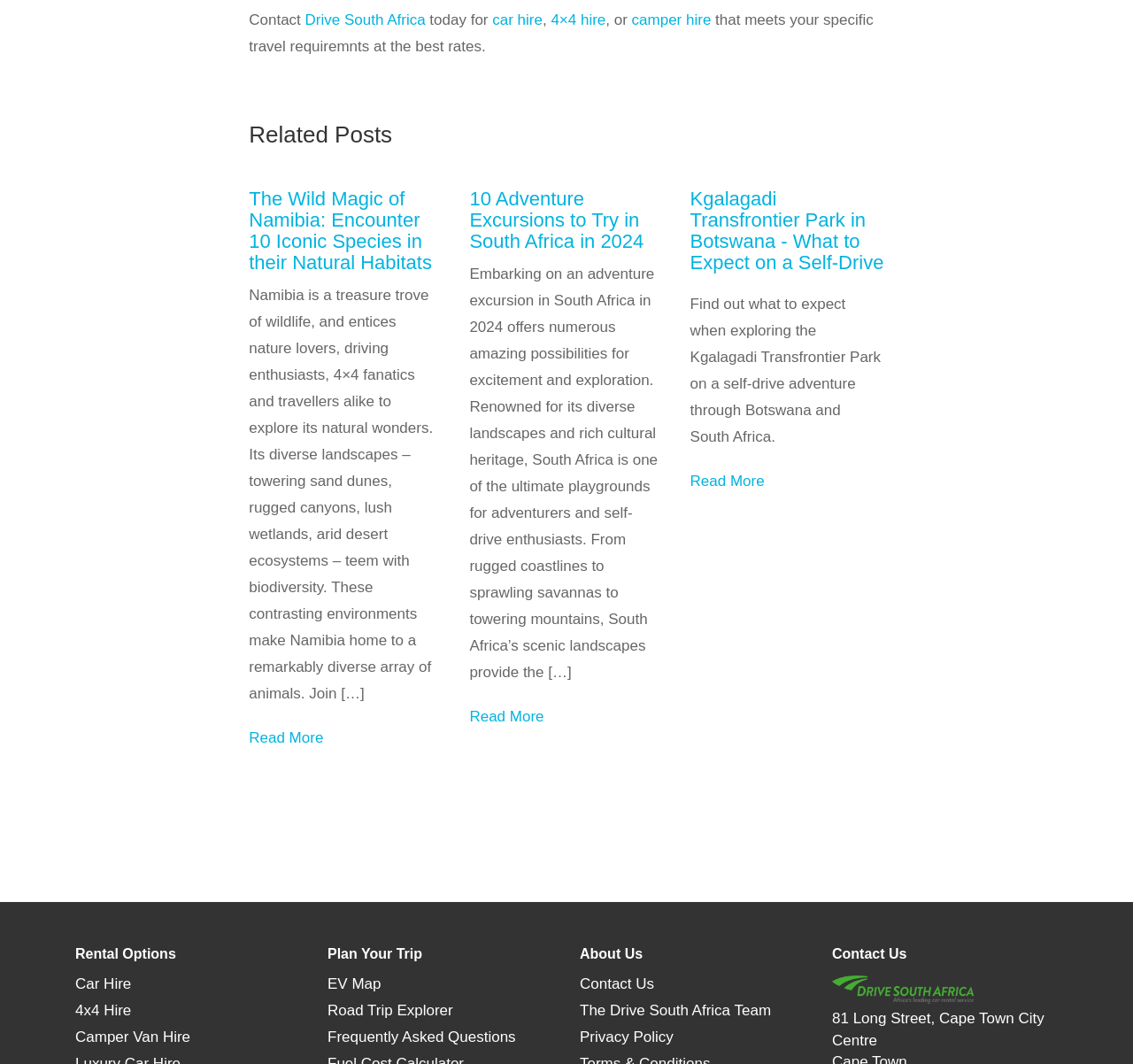Please identify the bounding box coordinates of the element's region that I should click in order to complete the following instruction: "Click on 'car hire'". The bounding box coordinates consist of four float numbers between 0 and 1, i.e., [left, top, right, bottom].

[0.435, 0.011, 0.479, 0.027]